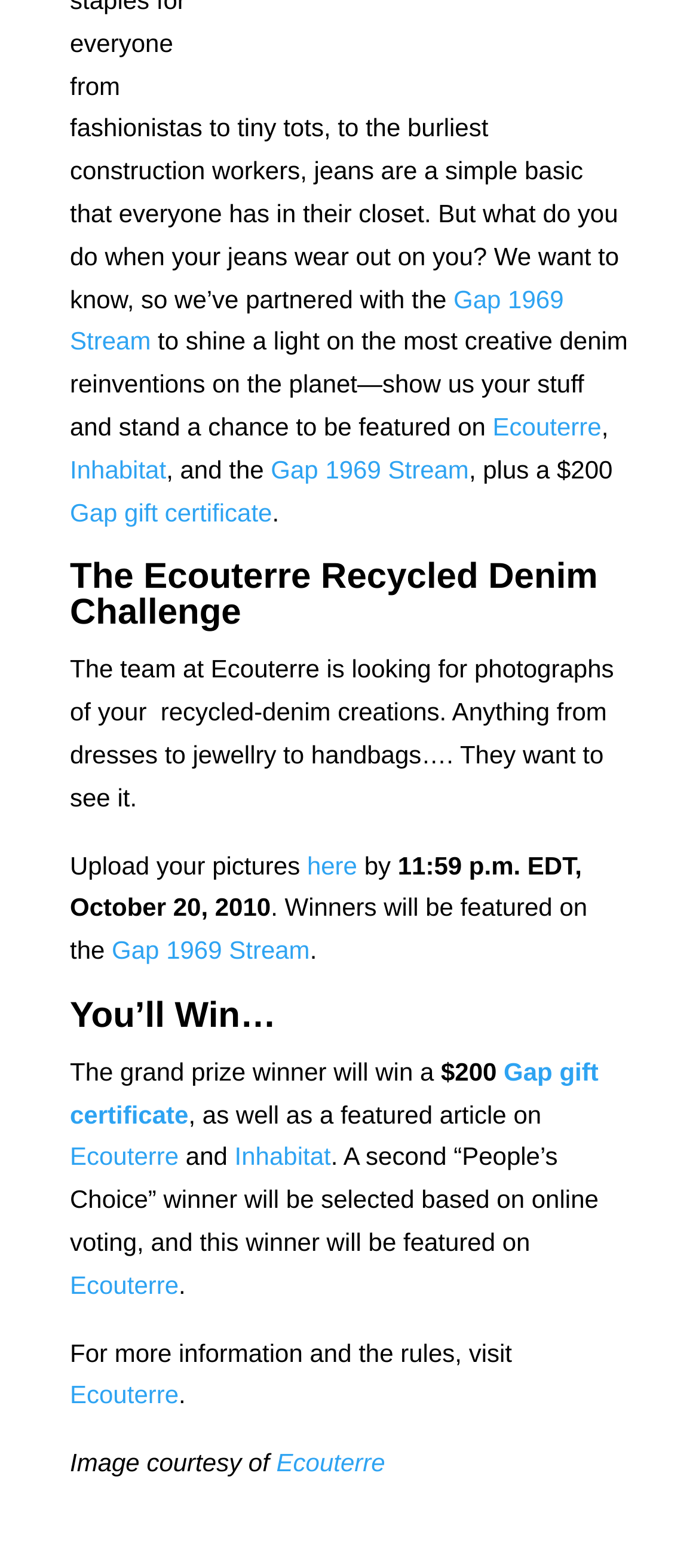What is the theme of the challenge?
Based on the visual details in the image, please answer the question thoroughly.

The theme of the challenge can be inferred from the text 'The team at Ecouterre is looking for photographs of your recycled-denim creations.' which indicates that the challenge is related to recycled denim.